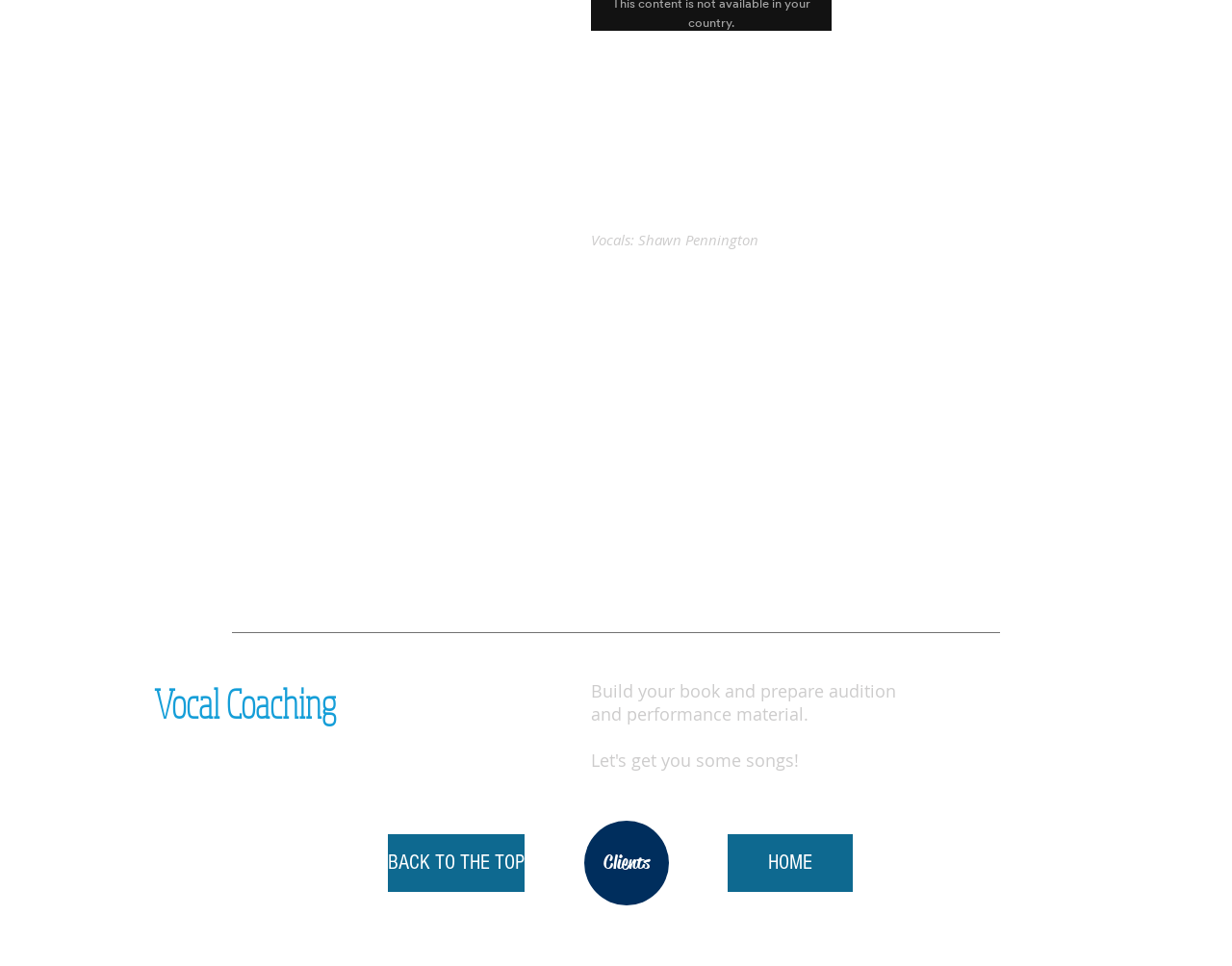Provide the bounding box coordinates of the HTML element described as: "Clients". The bounding box coordinates should be four float numbers between 0 and 1, i.e., [left, top, right, bottom].

[0.474, 0.85, 0.543, 0.937]